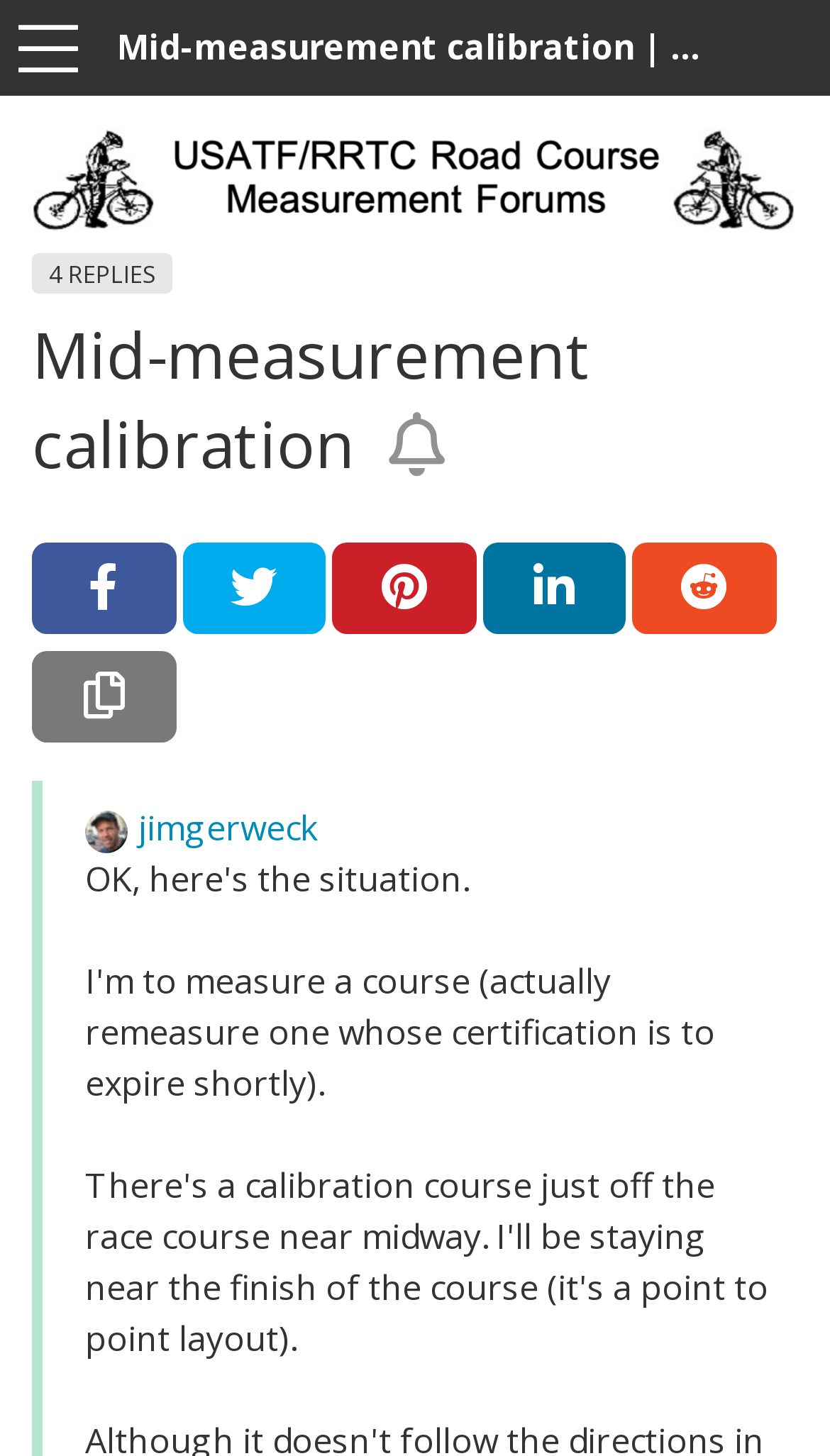With reference to the image, please provide a detailed answer to the following question: How many replies are there to this topic?

I found the answer by looking at the text '4 REPLIES' located at the top of the webpage, which indicates the number of replies to the current topic.